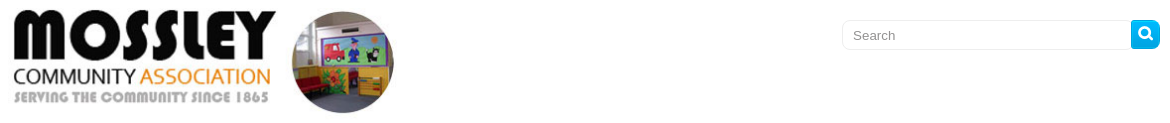Describe all the elements in the image with great detail.

The image features the logo of the Mossley Community Association, prominently displayed at the top of the Mossley Community Centre webpage. The logo is designed with bold, expressive lettering that highlights the name "Mossley" in a larger font, accompanied by the word "COMMUNITY" placed directly below it, followed by "ASSOCIATION" in a smaller yet distinctive style. The tagline "SERVING THE COMMUNITY SINCE 1865" emphasizes the long-standing commitment of the organization to the local community. 

In the background of the logo, there is a vibrant image that showcases colorful drawings on a wall, portraying a welcoming and engaging atmosphere that reflects the association's focus on community activities and support. Adjacent to the logo is a search bar, providing users with easy access to information about the community services offered. This combination effectively communicates the association's dedication to fostering community spirit and accessibility.